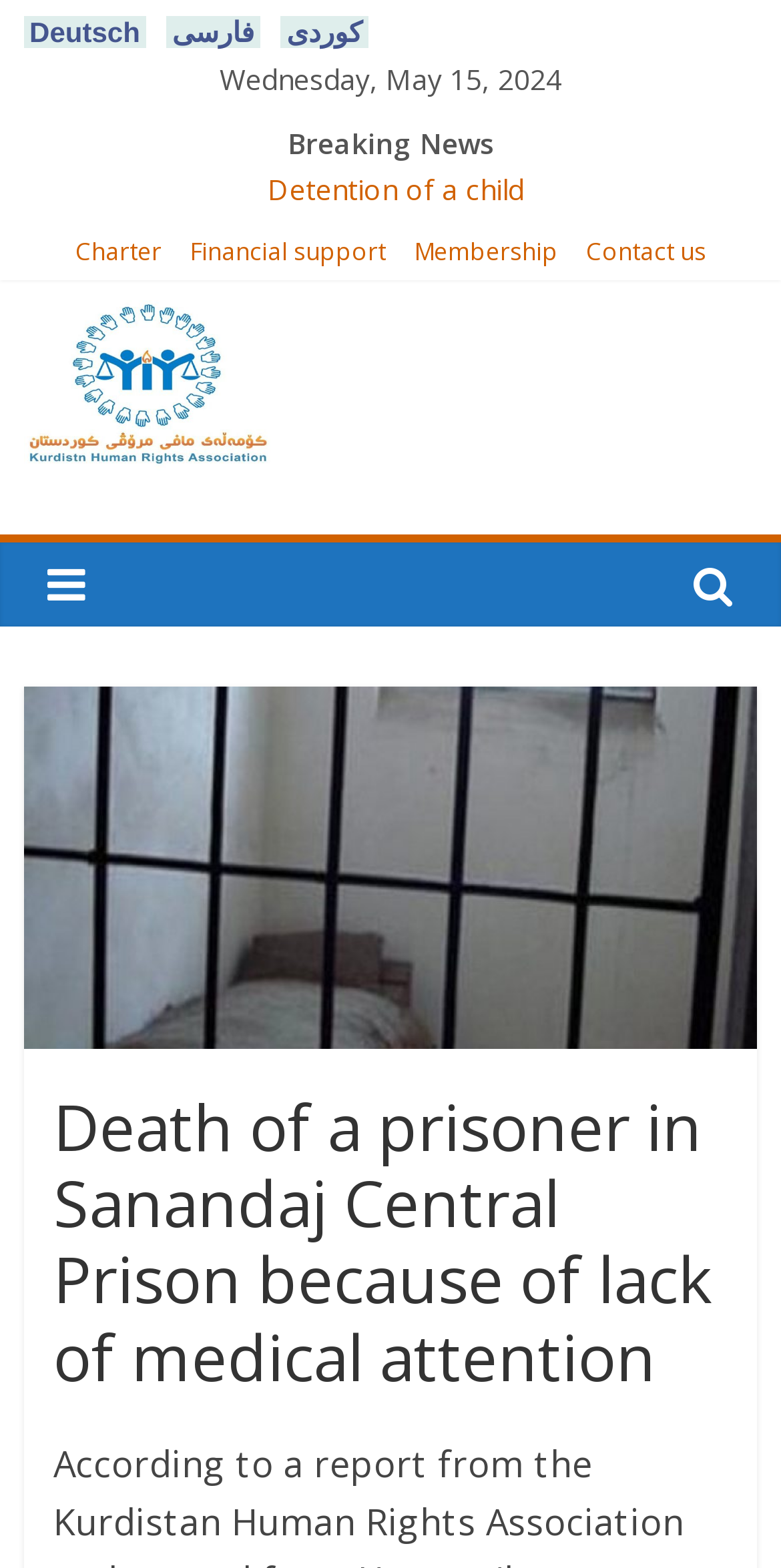Locate and generate the text content of the webpage's heading.

Death of a prisoner in Sanandaj Central Prison because of lack of medical attention